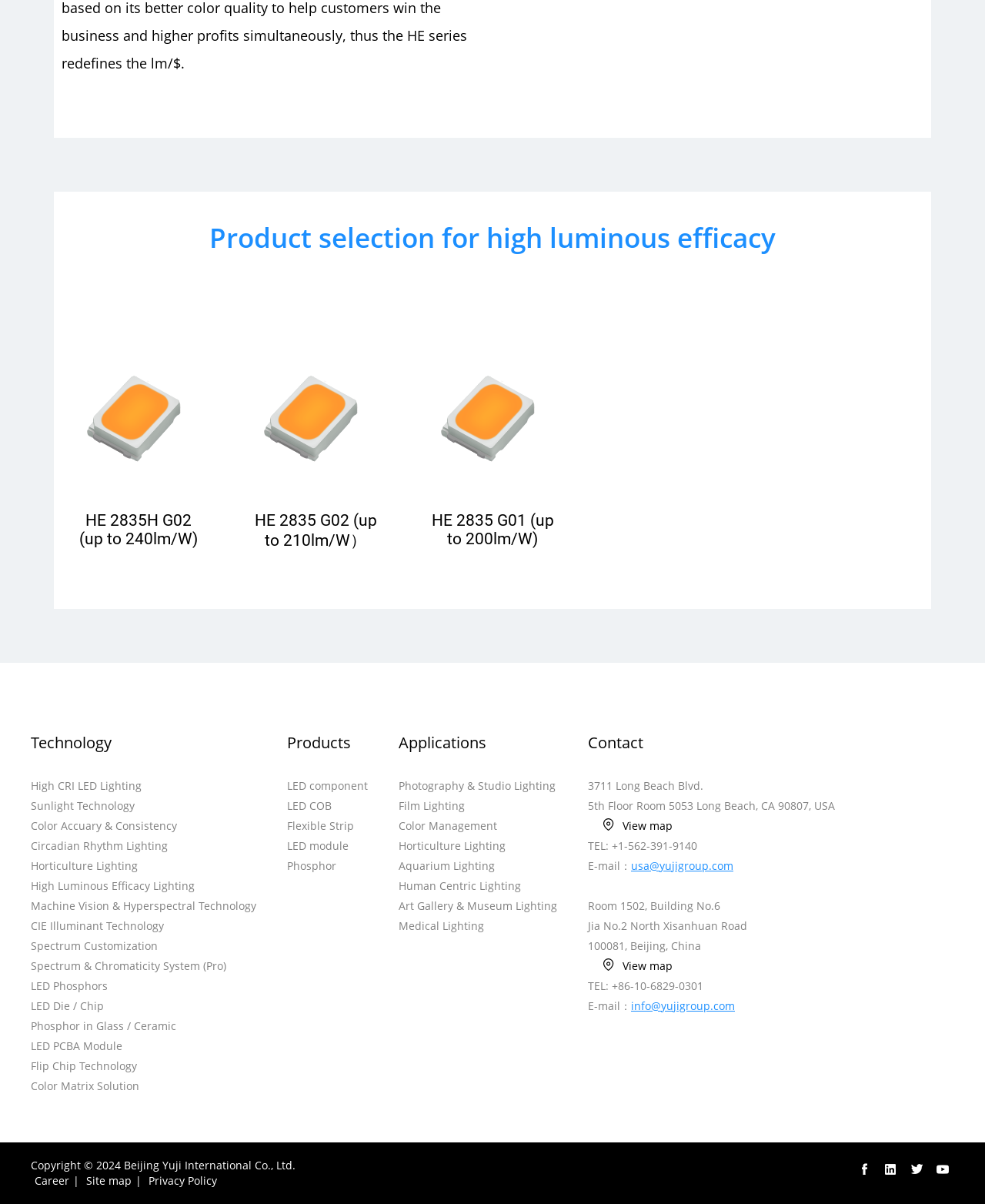Indicate the bounding box coordinates of the element that must be clicked to execute the instruction: "View the 'High CRI LED Lighting' page". The coordinates should be given as four float numbers between 0 and 1, i.e., [left, top, right, bottom].

[0.031, 0.646, 0.144, 0.658]